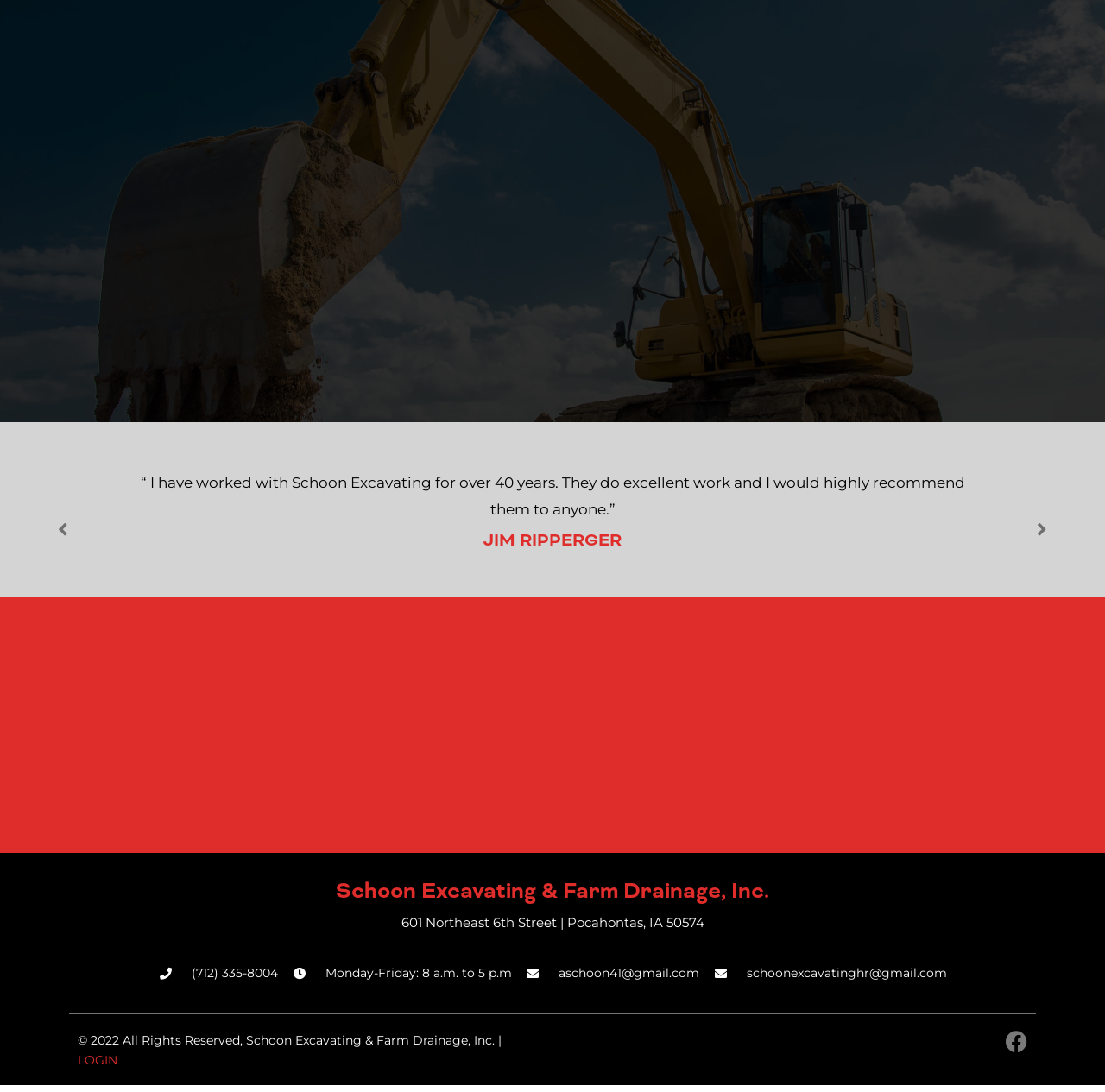Based on what you see in the screenshot, provide a thorough answer to this question: What is the company name?

I found the company name by looking at the heading element on the webpage, which is 'Schoon Excavating & Farm Drainage, Inc.'.